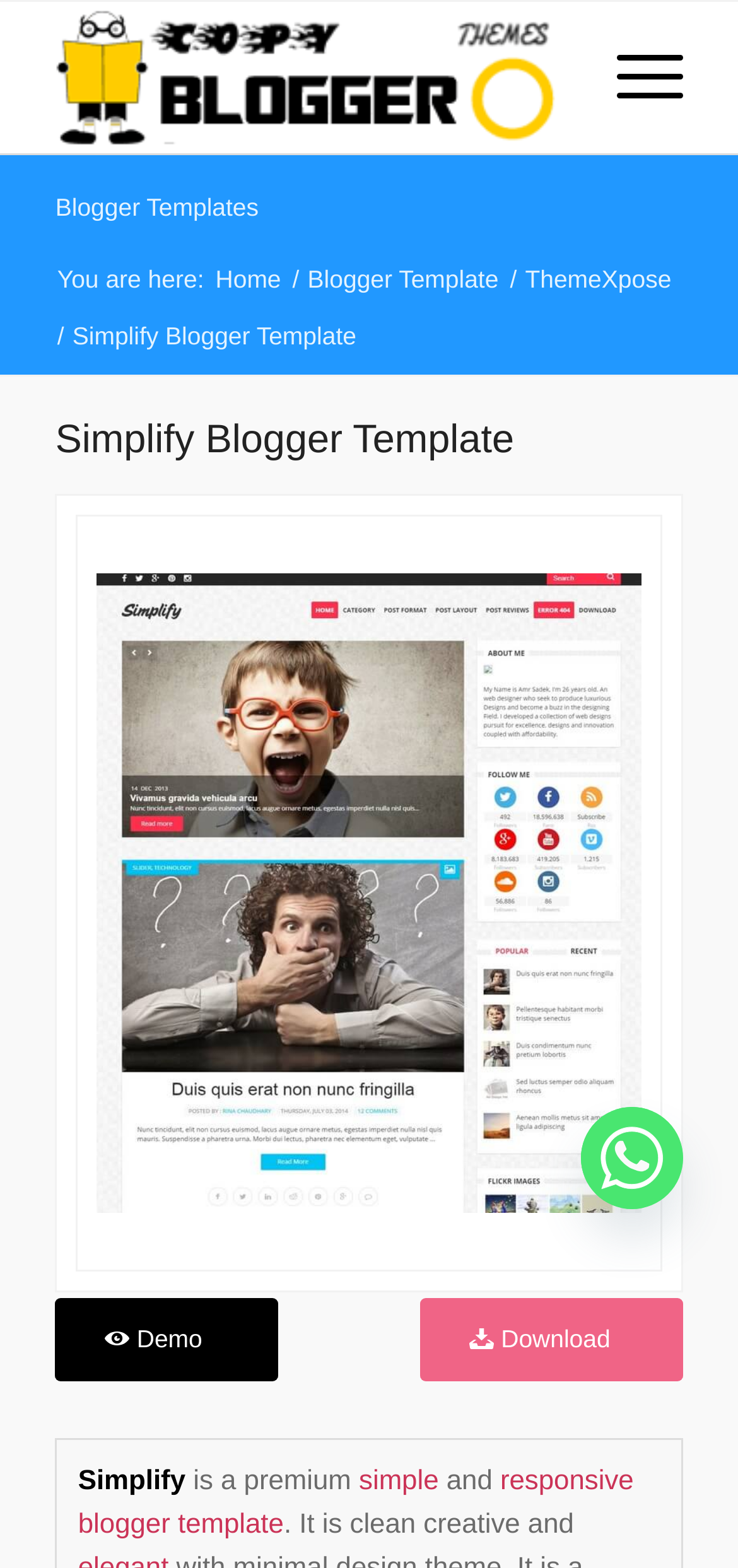Pinpoint the bounding box coordinates of the element you need to click to execute the following instruction: "Download the 'Simplify Blogger Template'". The bounding box should be represented by four float numbers between 0 and 1, in the format [left, top, right, bottom].

[0.569, 0.827, 0.925, 0.881]